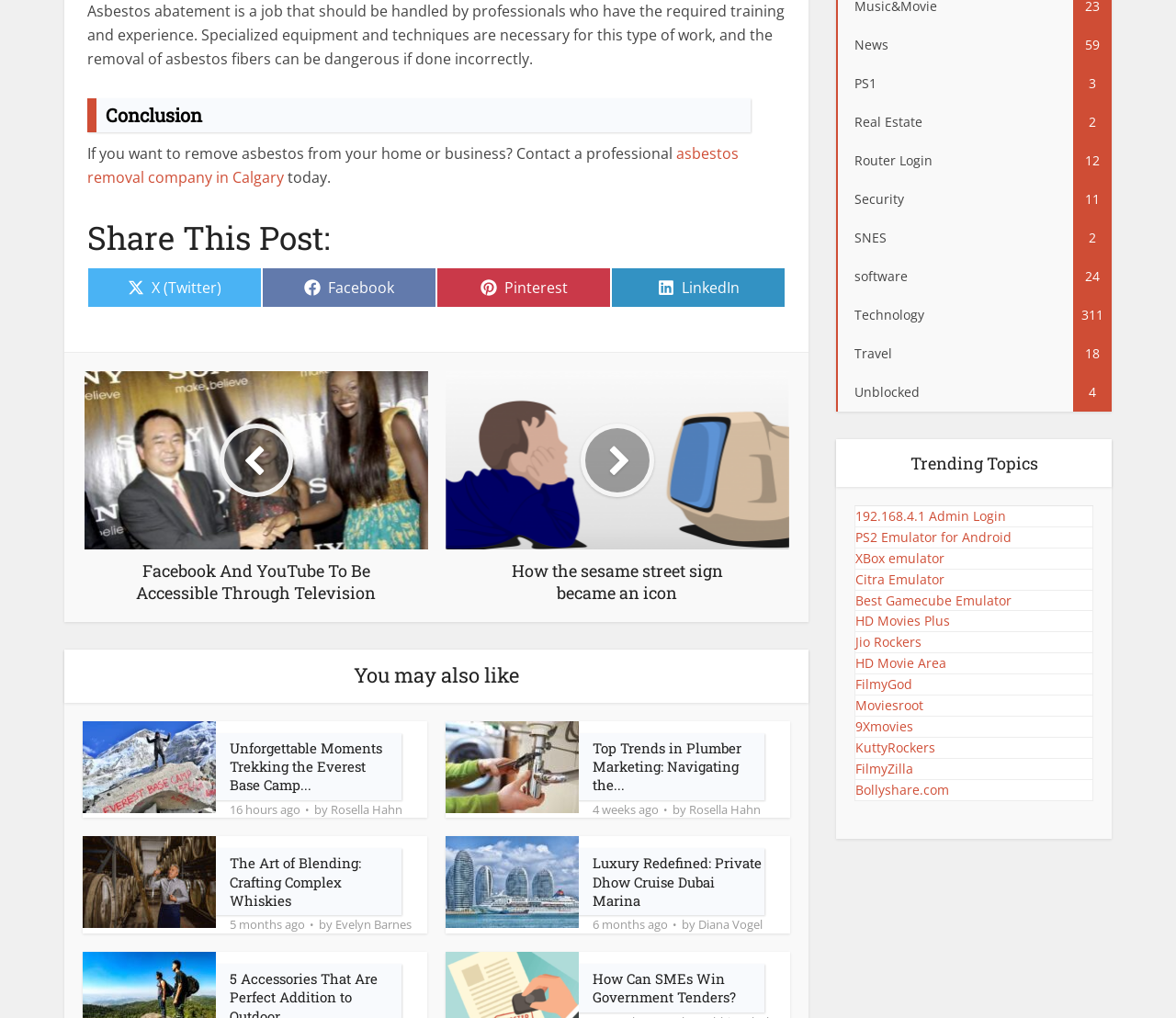Respond with a single word or phrase to the following question: What is the title of the last article under 'You may also like'?

Luxury Redefined: Private Dhow Cruise Dubai Marina